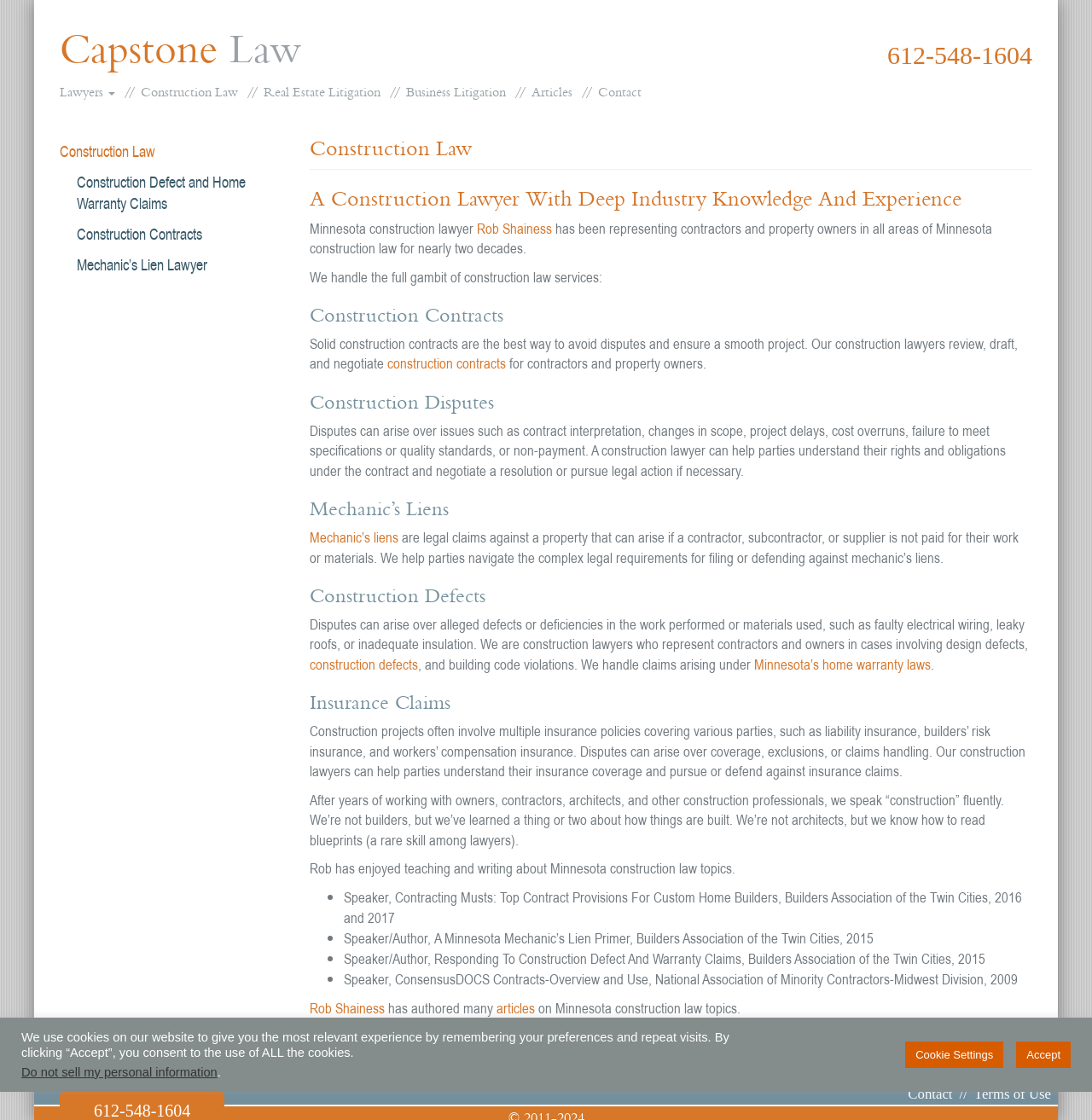Create a full and detailed caption for the entire webpage.

This webpage is about a Minnesota construction lawyer, Rob Shainess, who represents contractors and owners in all areas of Minnesota construction law. At the top of the page, there is a heading "Capstone Law" with a link to the law firm's website. Below it, there is a phone number "612-548-1604" displayed prominently. 

The main content of the page is divided into sections, each with a heading describing a specific area of construction law, such as "Construction Law", "Construction Contracts", "Construction Disputes", "Mechanic’s Liens", "Construction Defects", and "Insurance Claims". 

Under each section, there is a brief description of the services offered by the lawyer, including reviewing, drafting, and negotiating construction contracts, handling disputes, and representing clients in cases involving construction defects and mechanic's liens. 

The page also highlights the lawyer's experience and expertise in the field, mentioning that he has been teaching and writing about Minnesota construction law topics. There is a list of his speaking engagements and publications on construction law-related topics. 

At the bottom of the page, there are links to "Contact", "Terms of Use", and a phone number "612-548-1604" again. There is also a notice about the use of cookies on the website and buttons to accept or customize cookie settings.